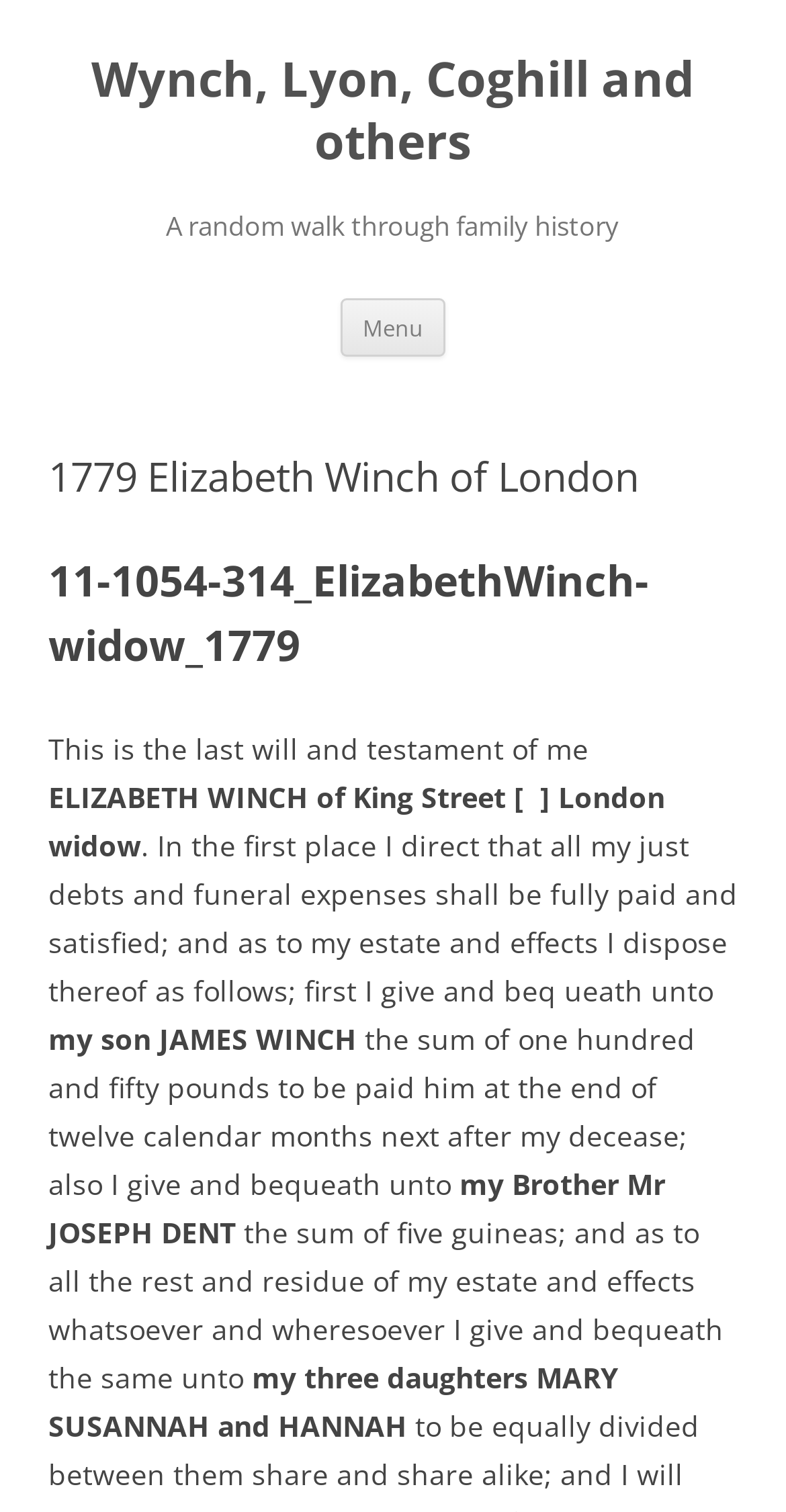Based on the image, give a detailed response to the question: What is the name of the person mentioned in the will?

By analyzing the webpage, I found a heading '1779 Elizabeth Winch of London' which suggests that the webpage is about Elizabeth Winch. Further, the text 'This is the last will and testament of me ELIZABETH WINCH of King Street London widow' confirms that Elizabeth Winch is the person mentioned in the will.